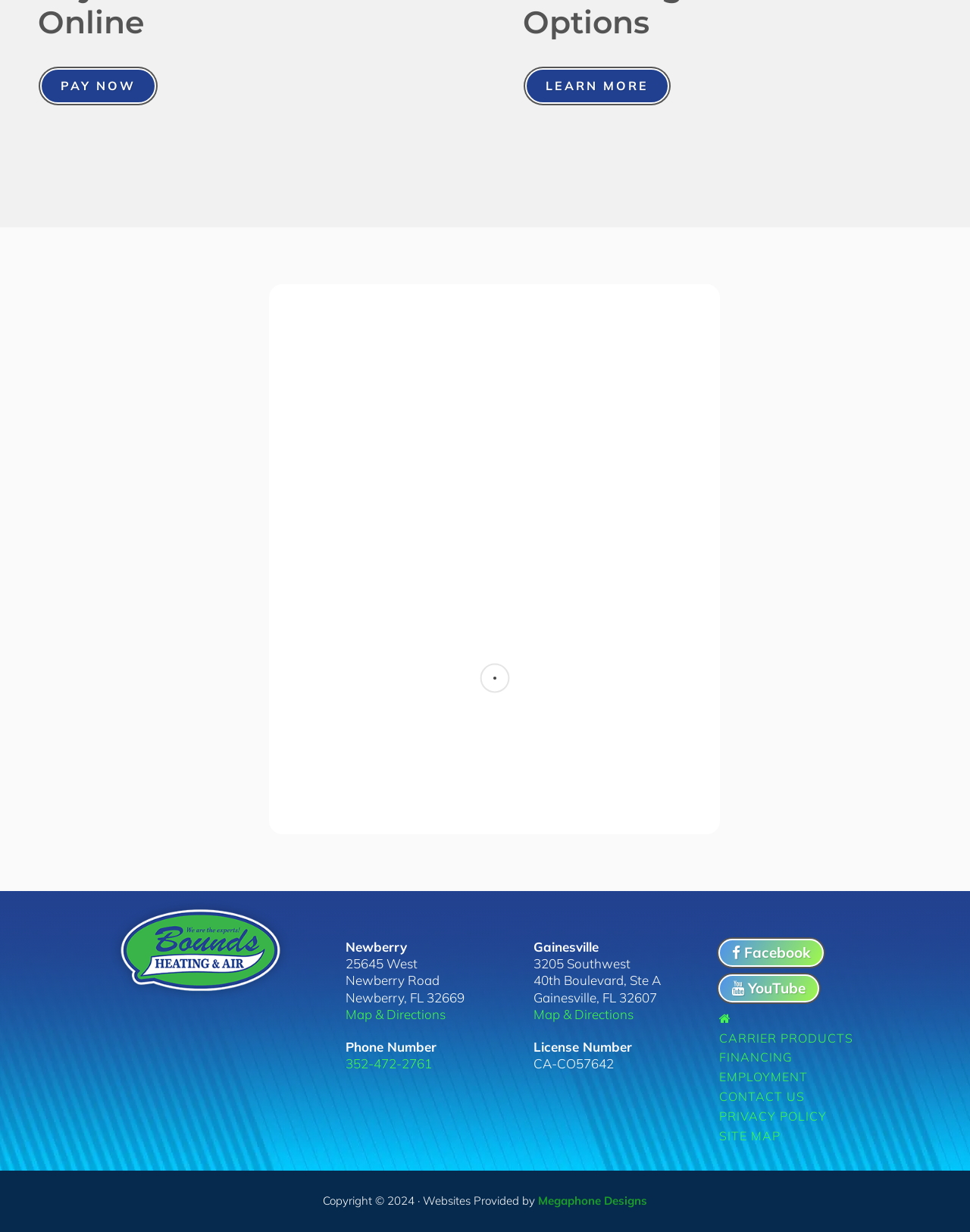Look at the image and give a detailed response to the following question: What is the name of the reviewer who said 'Arrived on time...'?

I found the StaticText element with the text 'Gary M' which is located near the quote 'Arrived on time, got the system working quickly, and was very professional. Bounds is honest and runs their business like businesses use to be run. First class.' Therefore, I conclude that Gary M is the reviewer who said this.